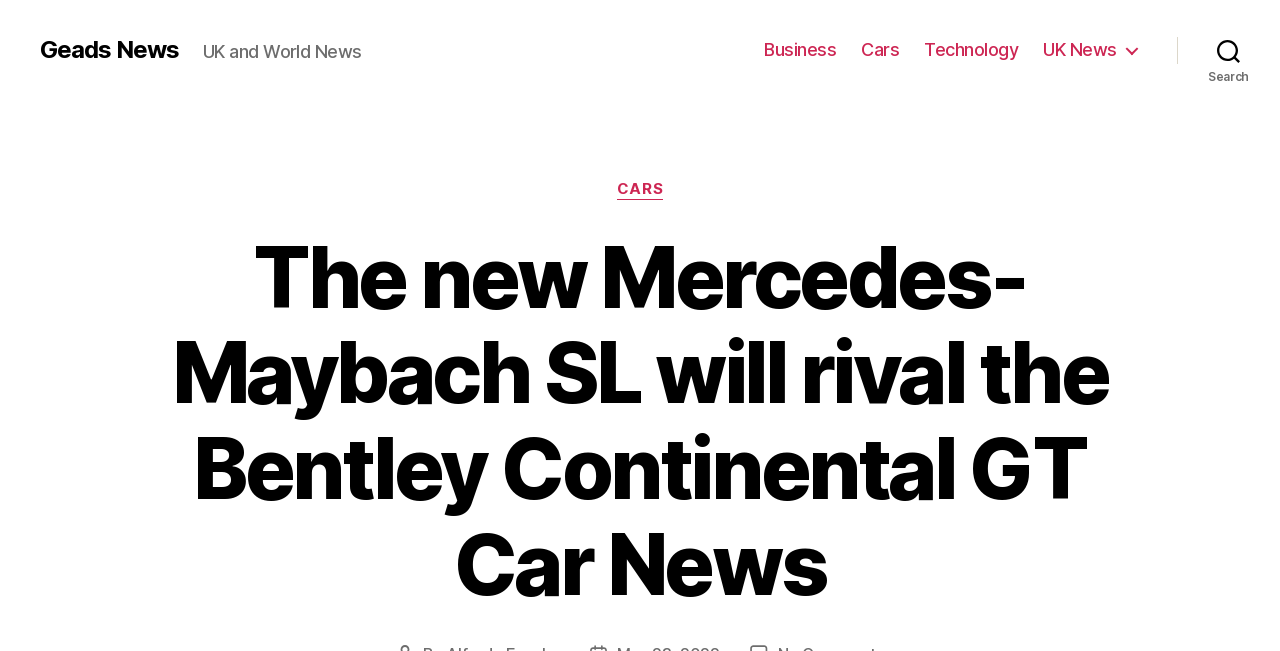Locate the bounding box of the UI element with the following description: "Business".

[0.597, 0.06, 0.653, 0.093]